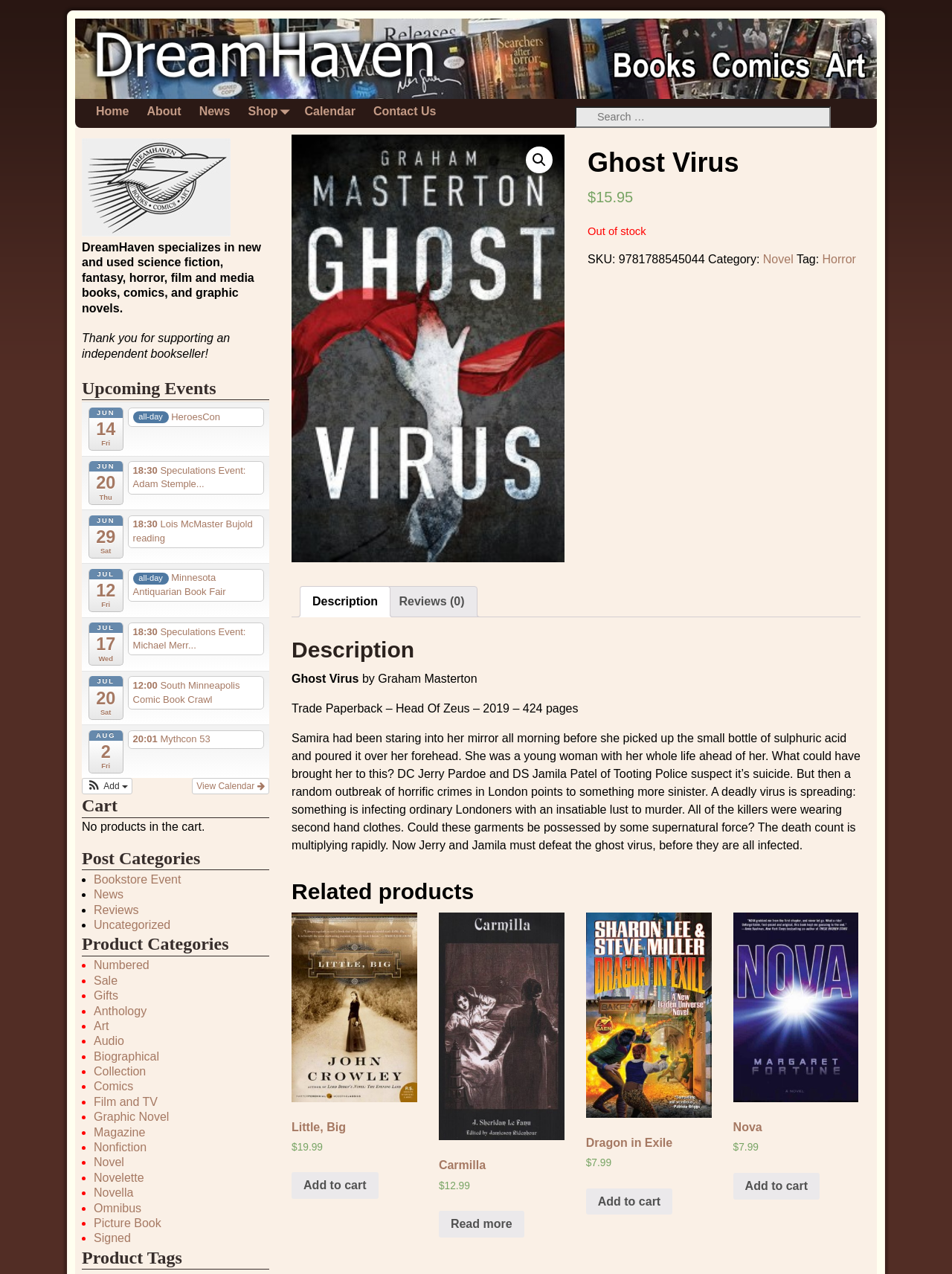Provide the bounding box coordinates of the UI element this sentence describes: "Dragon in Exile $7.99".

[0.615, 0.717, 0.747, 0.948]